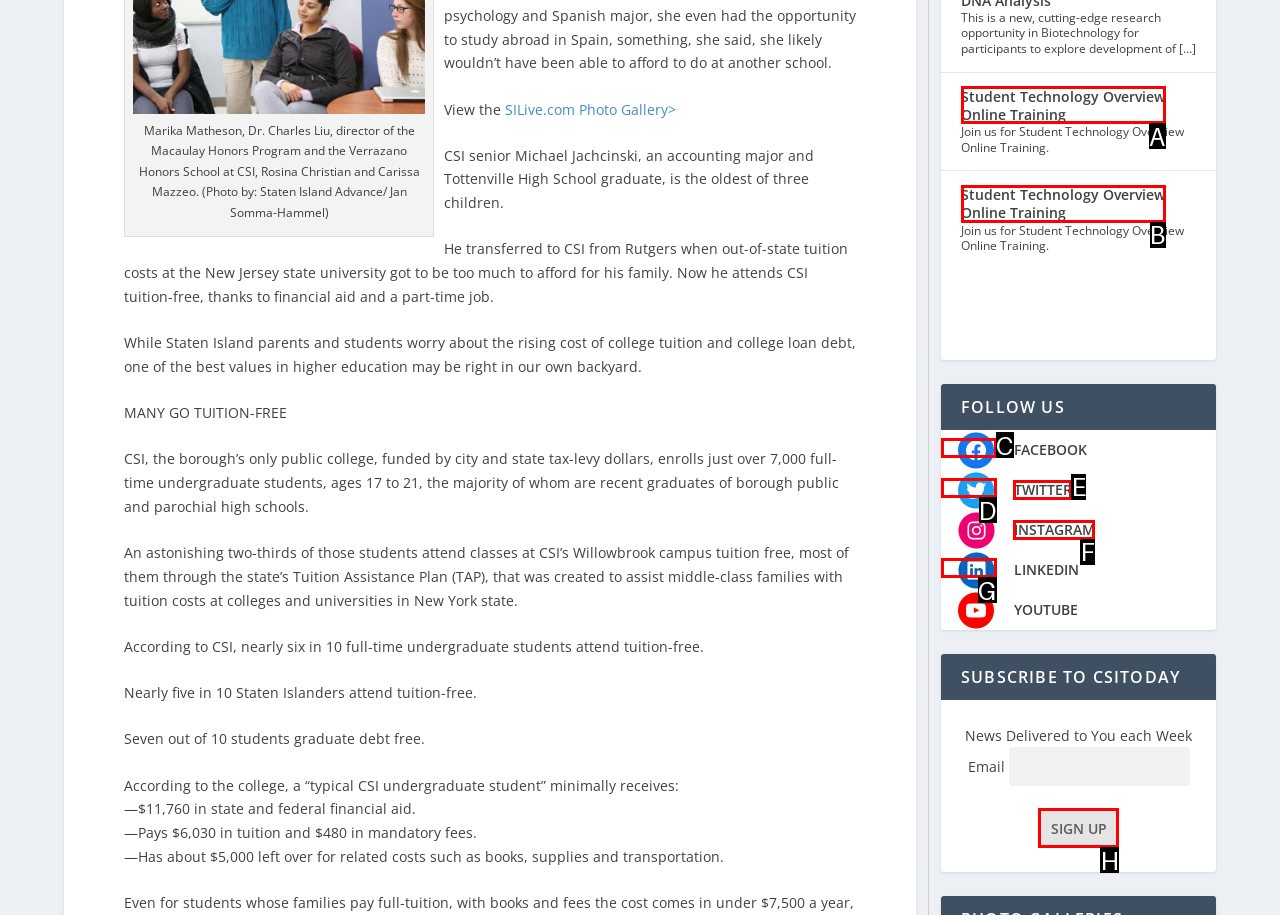Select the letter that corresponds to the description: alt="Twitter Icon". Provide your answer using the option's letter.

D